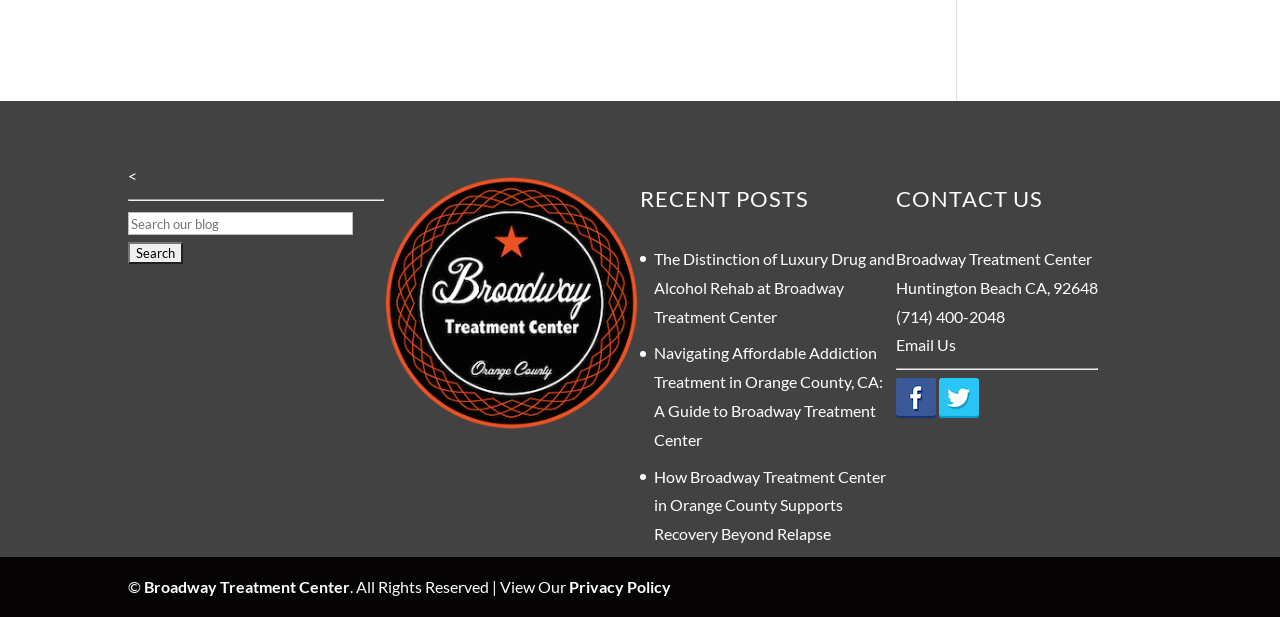Please determine the bounding box coordinates of the element to click on in order to accomplish the following task: "View Broadway Treatment Center's Facebook page". Ensure the coordinates are four float numbers ranging from 0 to 1, i.e., [left, top, right, bottom].

[0.7, 0.652, 0.731, 0.683]